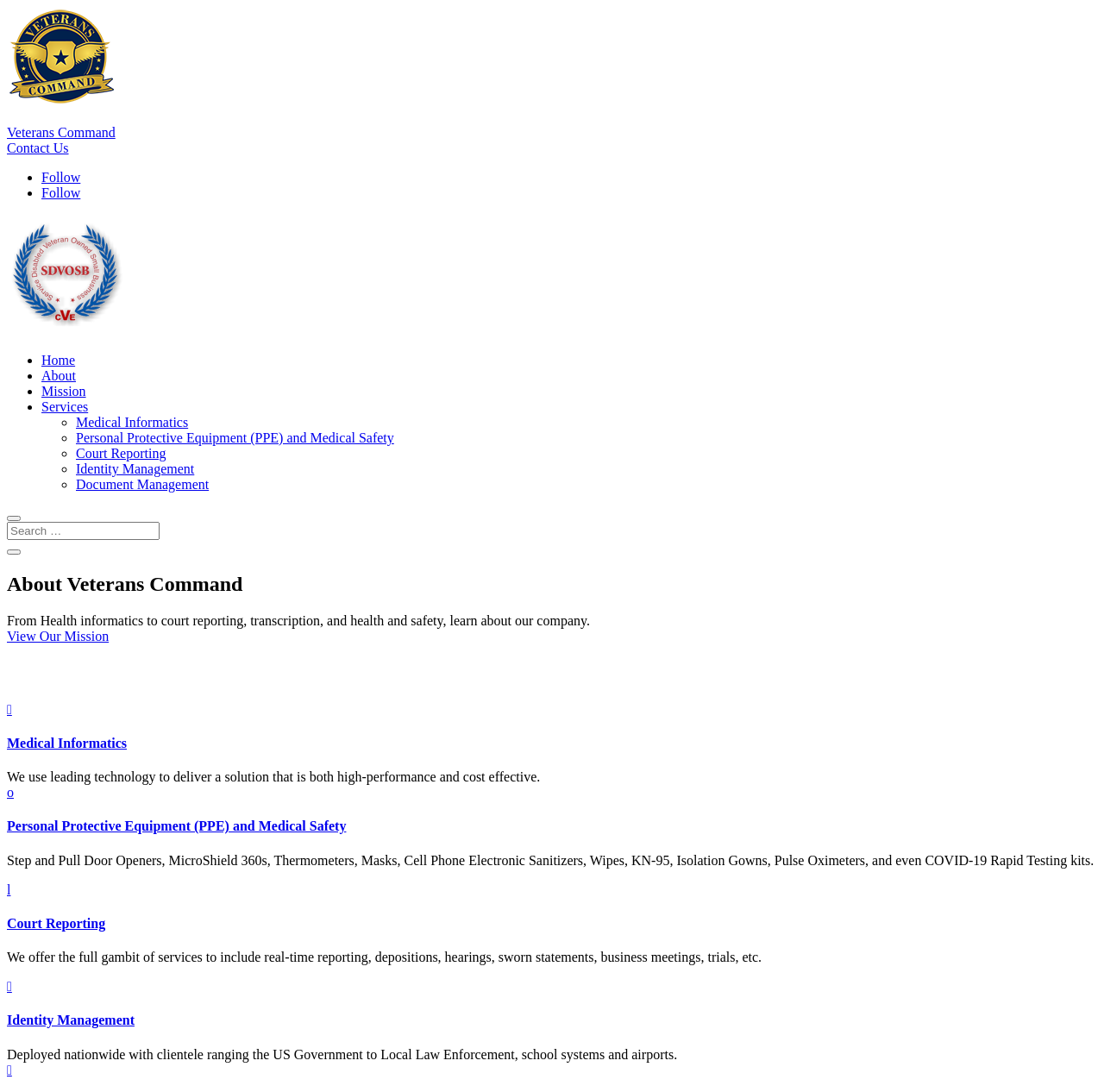Consider the image and give a detailed and elaborate answer to the question: 
What services does the company offer?

The services offered by the company are listed under the 'What We Do' section, which includes Medical Informatics, Personal Protective Equipment (PPE) and Medical Safety, Court Reporting, Identity Management, and Document Management.